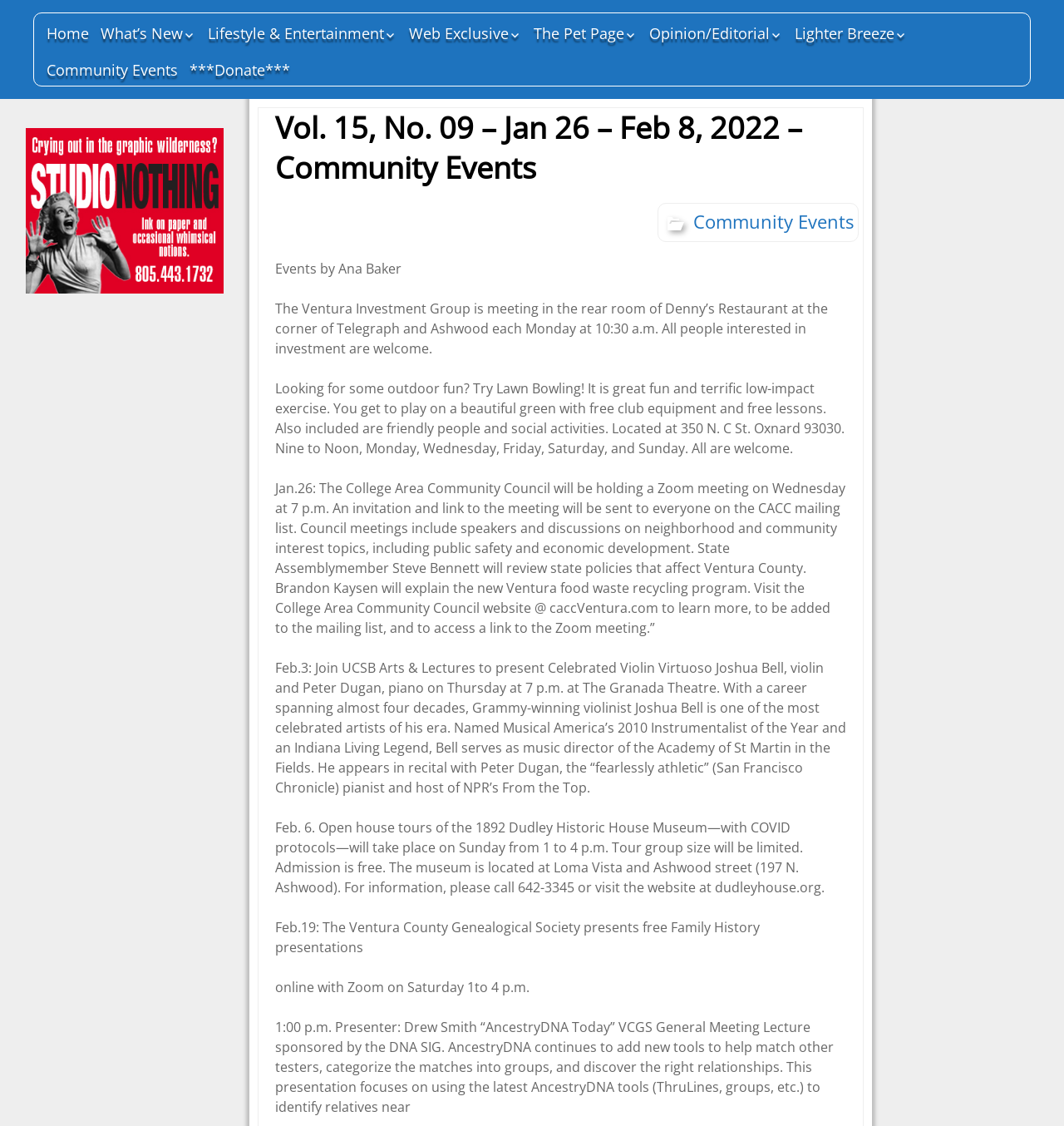Identify the bounding box coordinates of the clickable region required to complete the instruction: "Visit the homepage". The coordinates should be given as four float numbers within the range of 0 and 1, i.e., [left, top, right, bottom].

None